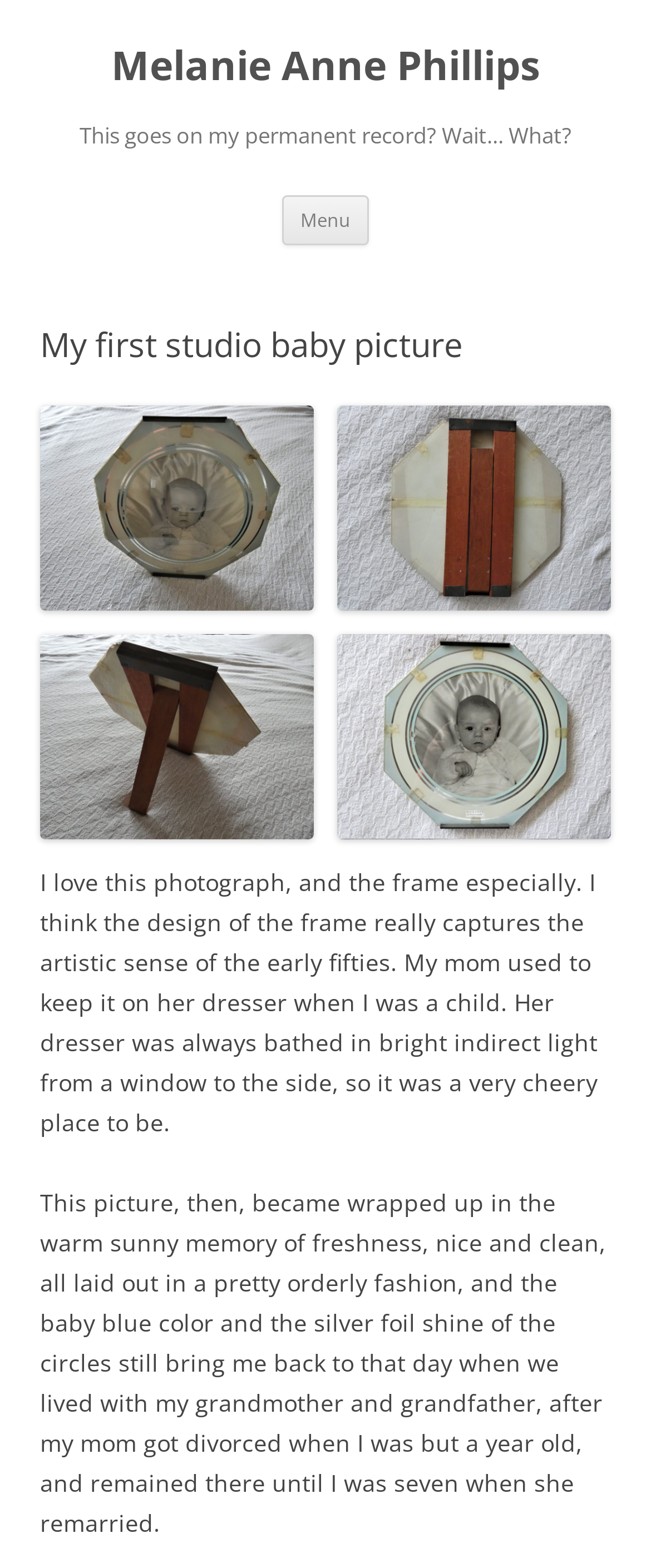Answer the following query with a single word or phrase:
What is the type of content on this page?

Personal story